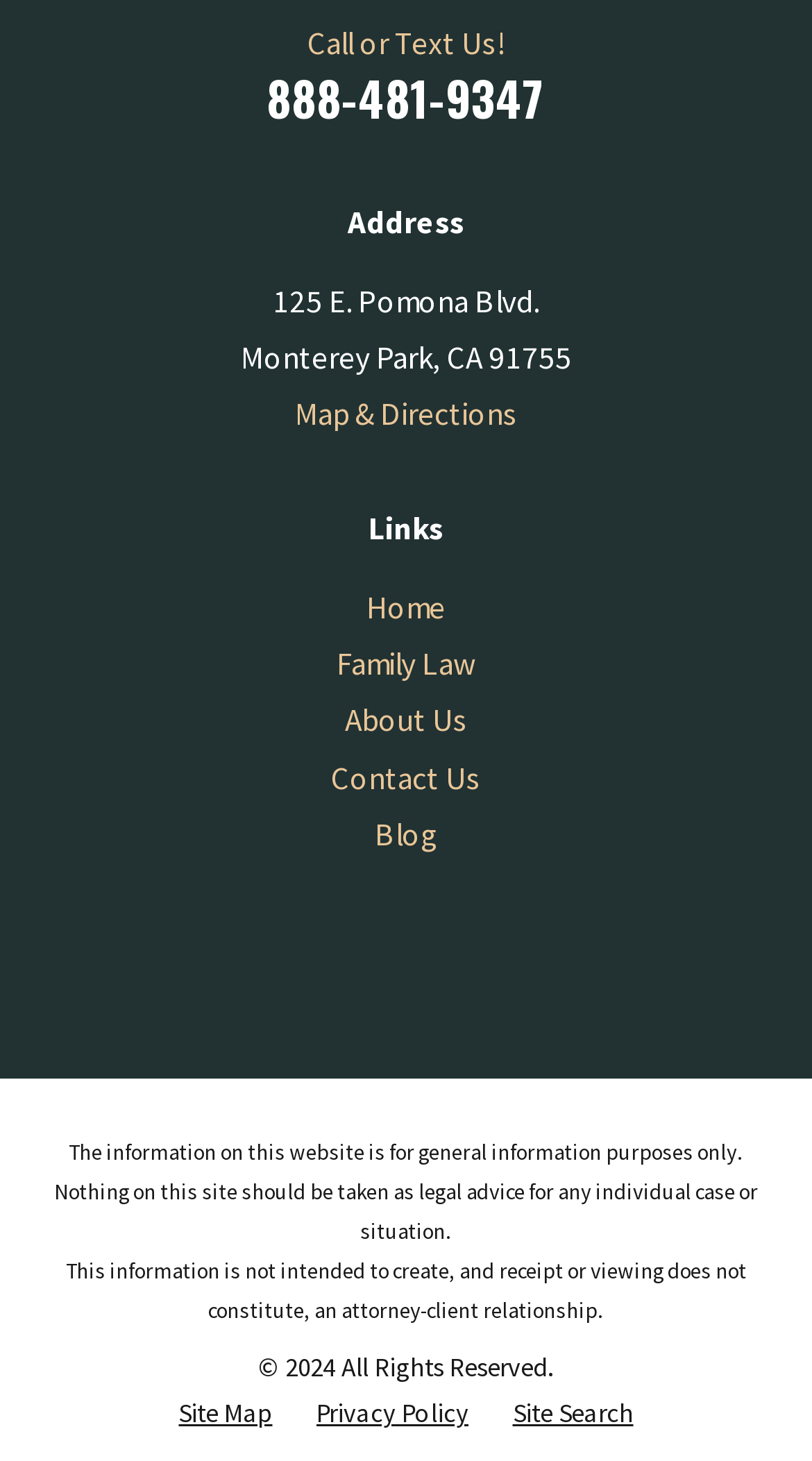Pinpoint the bounding box coordinates of the clickable element needed to complete the instruction: "Call the phone number". The coordinates should be provided as four float numbers between 0 and 1: [left, top, right, bottom].

[0.328, 0.043, 0.672, 0.091]